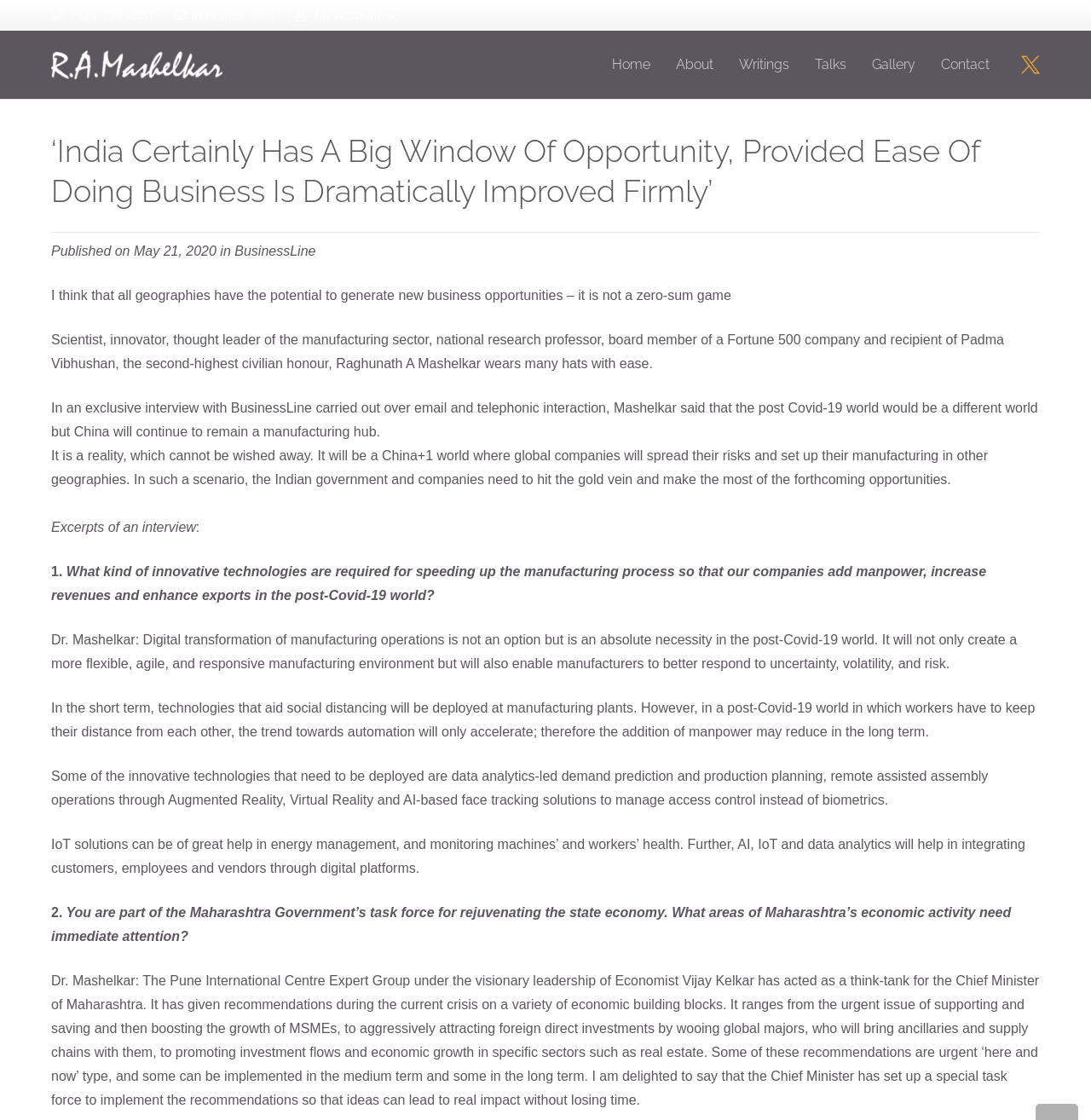Please identify the bounding box coordinates of the region to click in order to complete the task: "Read more about 'Writings'". The coordinates must be four float numbers between 0 and 1, specified as [left, top, right, bottom].

[0.665, 0.05, 0.735, 0.066]